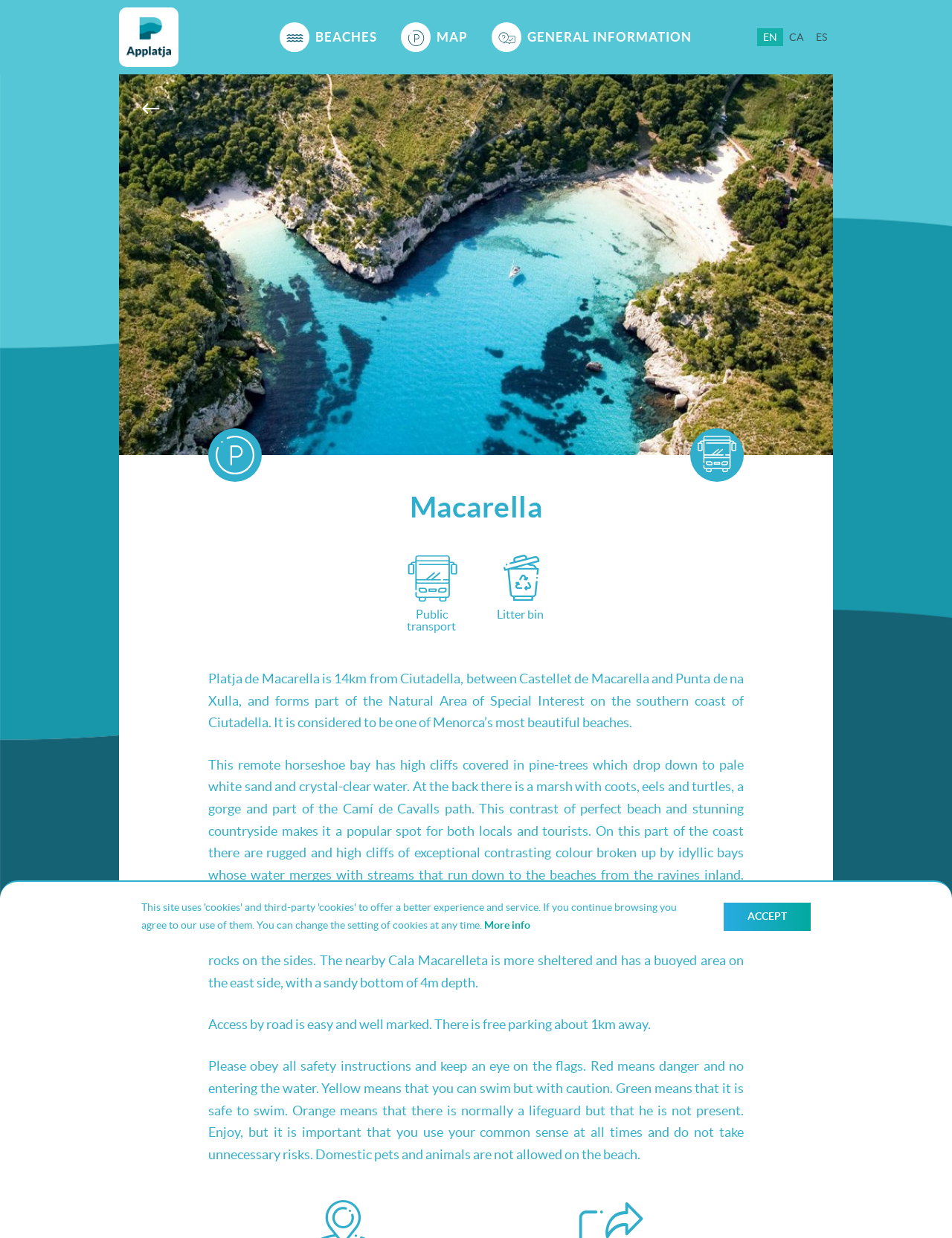Could you please study the image and provide a detailed answer to the question:
What is the depth of the sandy bottom in Cala Macarelleta?

The depth is mentioned in the StaticText element with the text 'The nearby Cala Macarelleta is more sheltered and has a buoyed area on the east side, with a sandy bottom of 4m depth.'